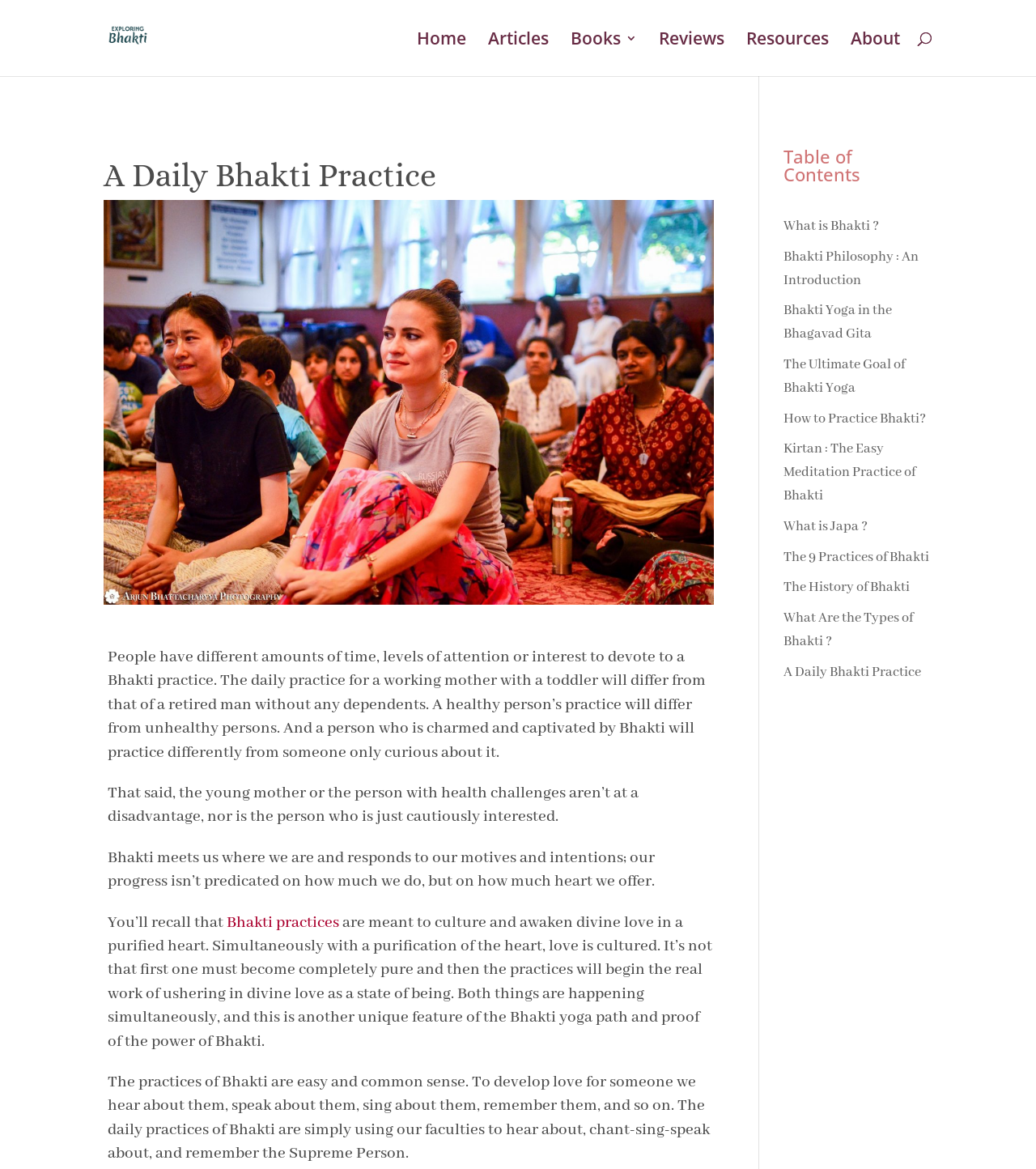Pinpoint the bounding box coordinates for the area that should be clicked to perform the following instruction: "learn about 'A Daily Bhakti Practice'".

[0.756, 0.568, 0.889, 0.582]